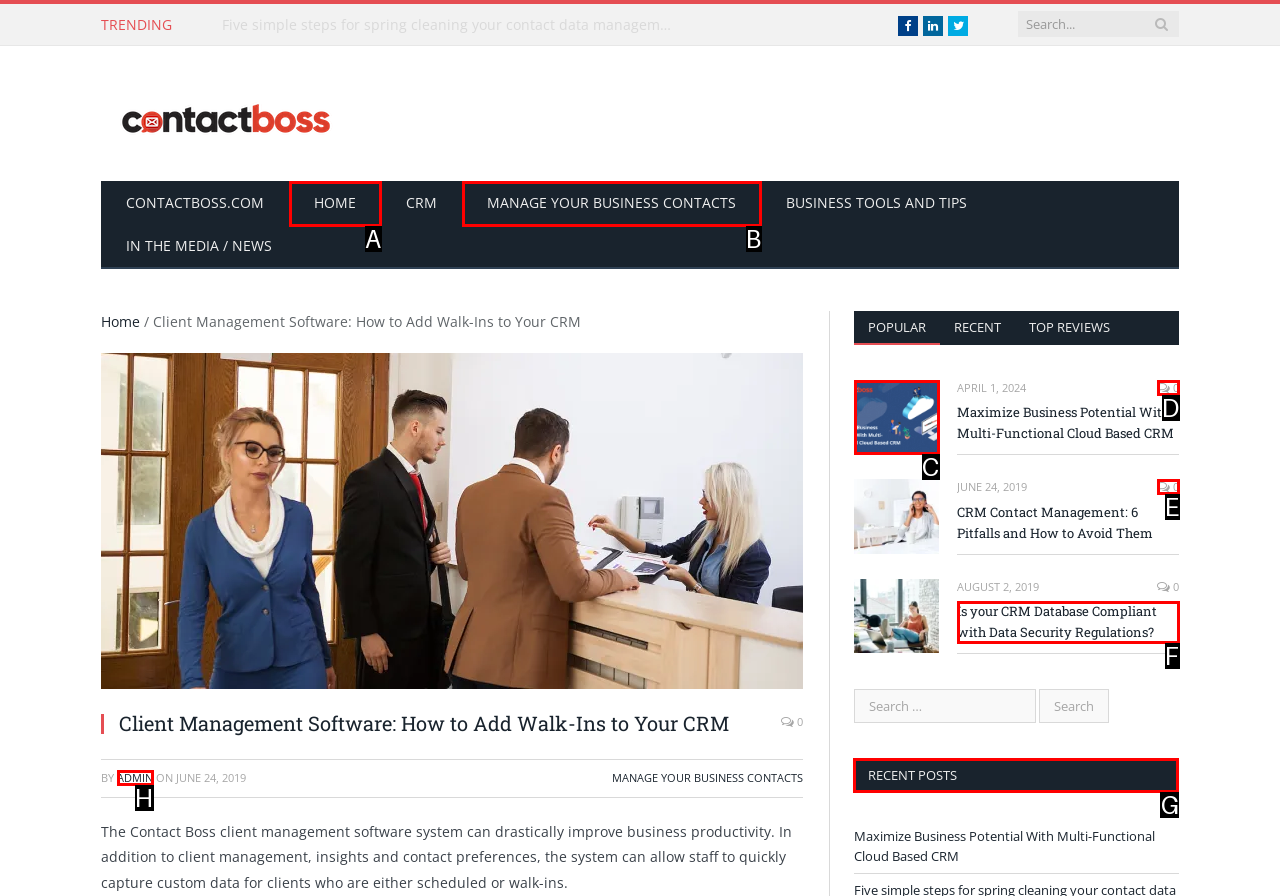Tell me which letter corresponds to the UI element that will allow you to Check recent posts. Answer with the letter directly.

G